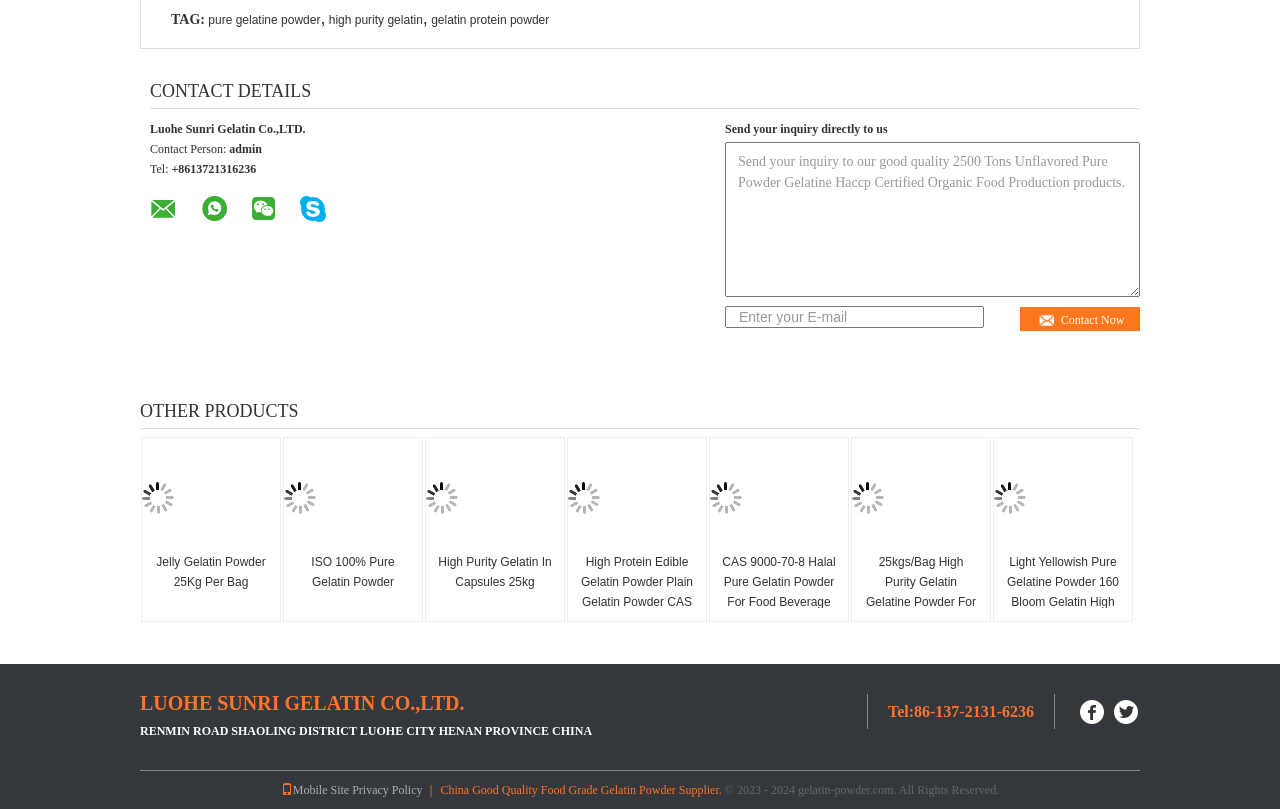Return the bounding box coordinates of the UI element that corresponds to this description: "ISO 100% Pure Gelatin Powder". The coordinates must be given as four float numbers in the range of 0 and 1, [left, top, right, bottom].

[0.227, 0.682, 0.324, 0.732]